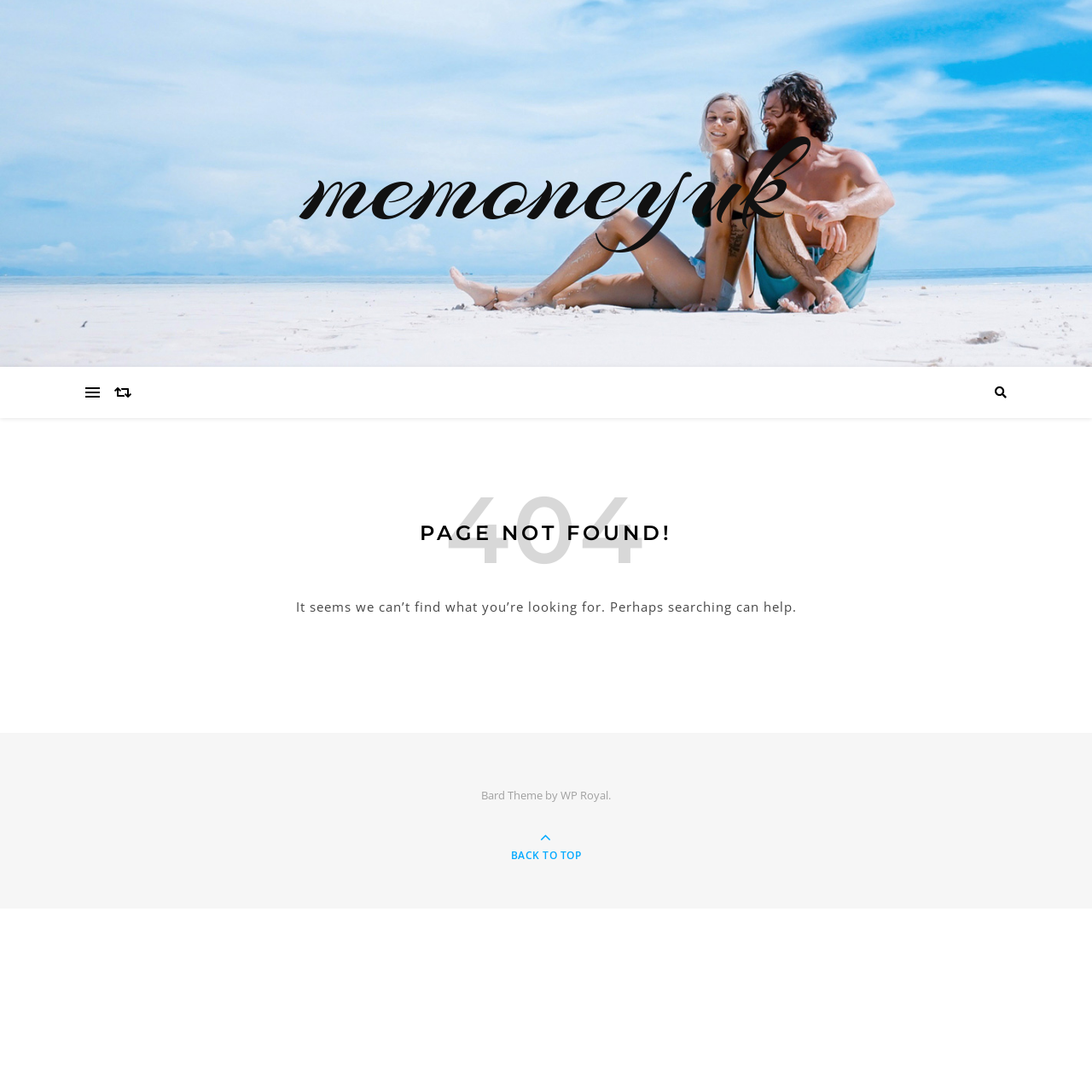Construct a comprehensive caption that outlines the webpage's structure and content.

The webpage displays a "Page not found" error message. At the top, there is a layout table that spans the entire width of the page. Within this table, a link to "memoneyuk" is positioned at the top center of the page. 

Below the layout table, a link with an icon (represented by "\uf079") is located at the top right corner of the page. 

Further down, a prominent heading "404 PAGE NOT FOUND!" is centered on the page. 

Below the heading, a paragraph of text explains that the page cannot be found and suggests searching for help. This text is positioned roughly in the middle of the page.

At the bottom of the page, there is a section containing information about the theme used, "Bard Theme by WP Royal". This section is divided into three parts: the theme name, the author's name, and a period. 

Next to this section, a "BACK TO TOP" link is positioned at the bottom right corner of the page.